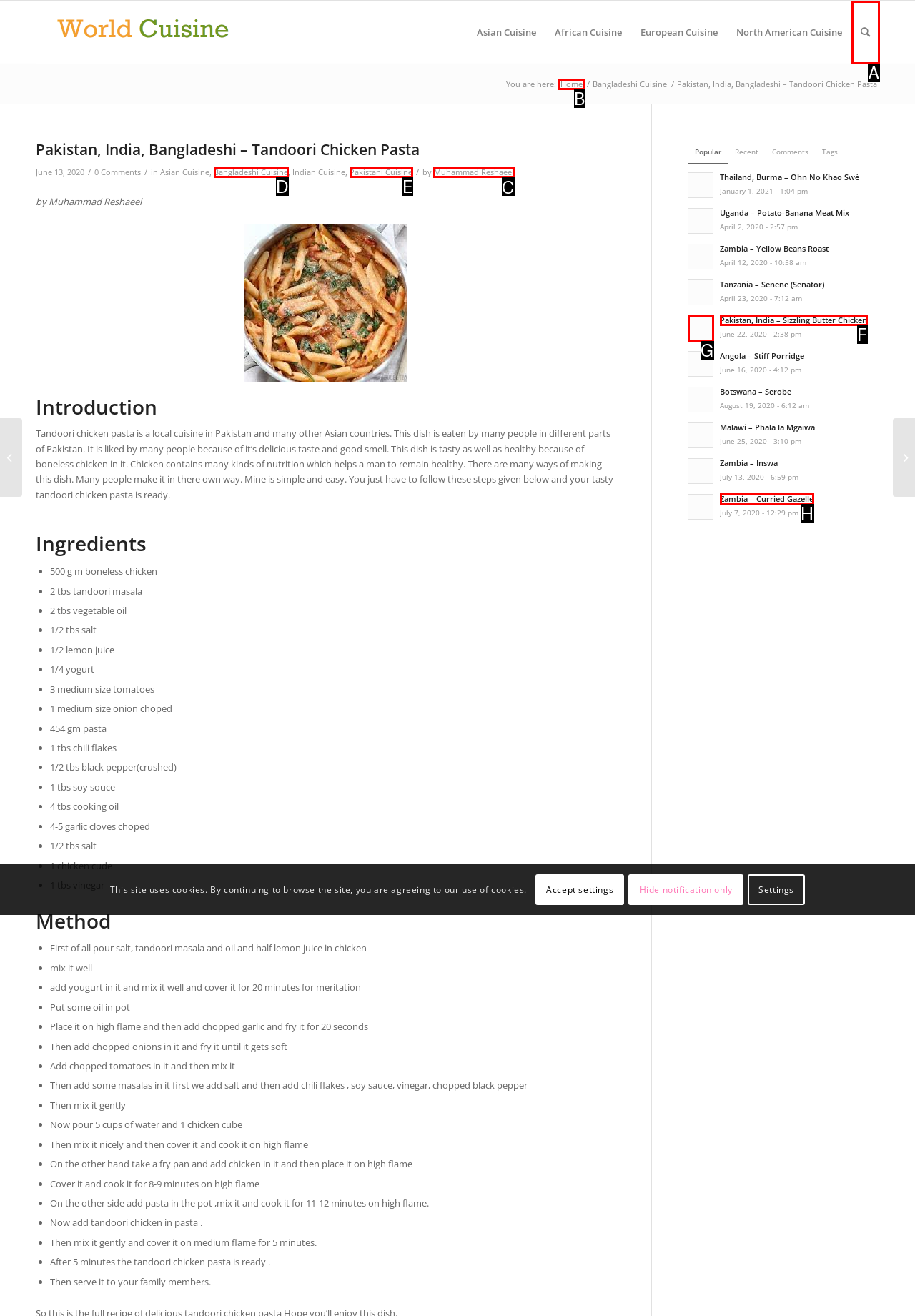Determine which UI element I need to click to achieve the following task: Click on the 'Muhammad Reshaeel' link Provide your answer as the letter of the selected option.

C